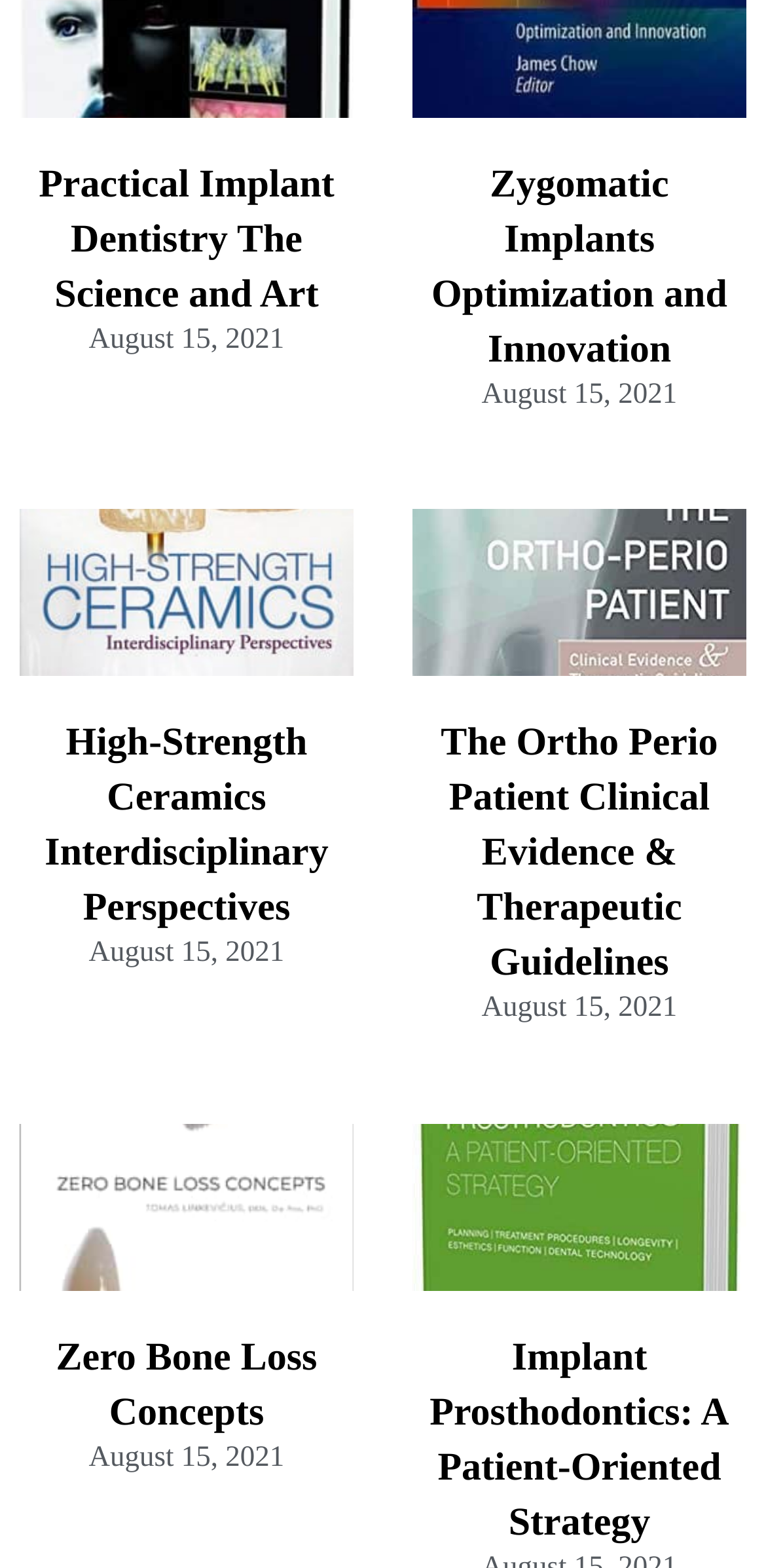Bounding box coordinates are specified in the format (top-left x, top-left y, bottom-right x, bottom-right y). All values are floating point numbers bounded between 0 and 1. Please provide the bounding box coordinate of the region this sentence describes: High-Strength Ceramics Interdisciplinary Perspectives

[0.058, 0.46, 0.429, 0.593]